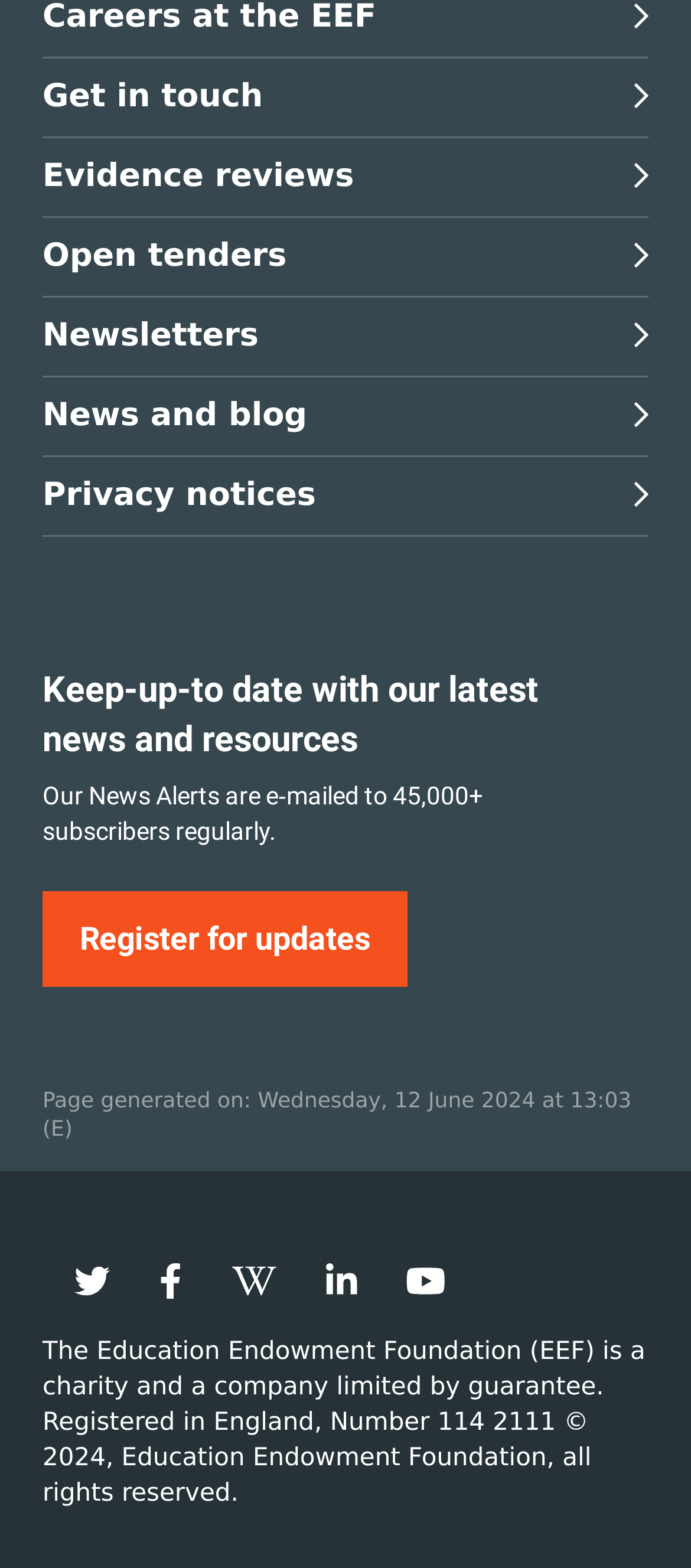Determine the bounding box coordinates of the clickable element necessary to fulfill the instruction: "Follow on Twitter". Provide the coordinates as four float numbers within the 0 to 1 range, i.e., [left, top, right, bottom].

[0.082, 0.801, 0.185, 0.833]